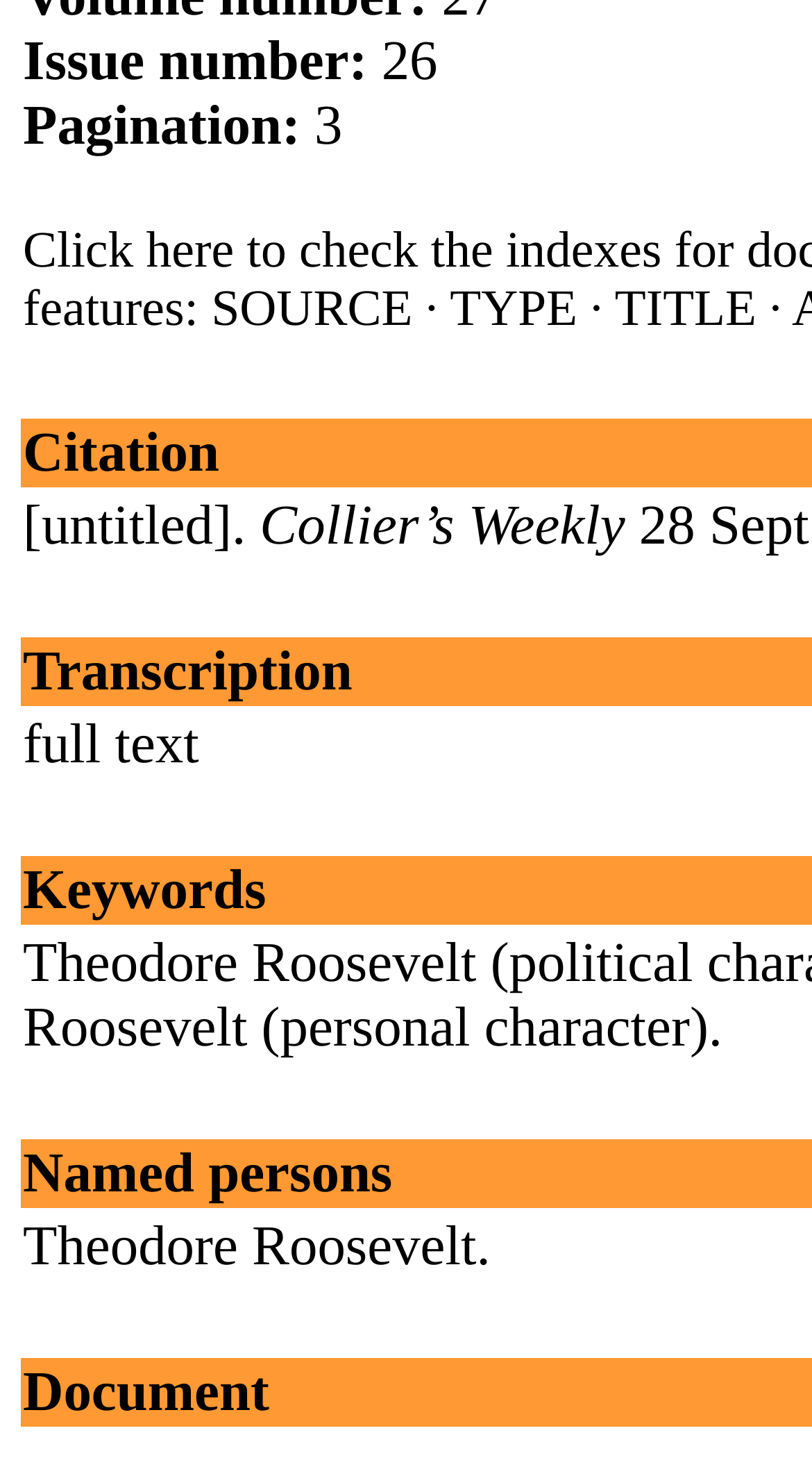Provide a brief response to the question below using a single word or phrase: 
How many links are there on the webpage?

4